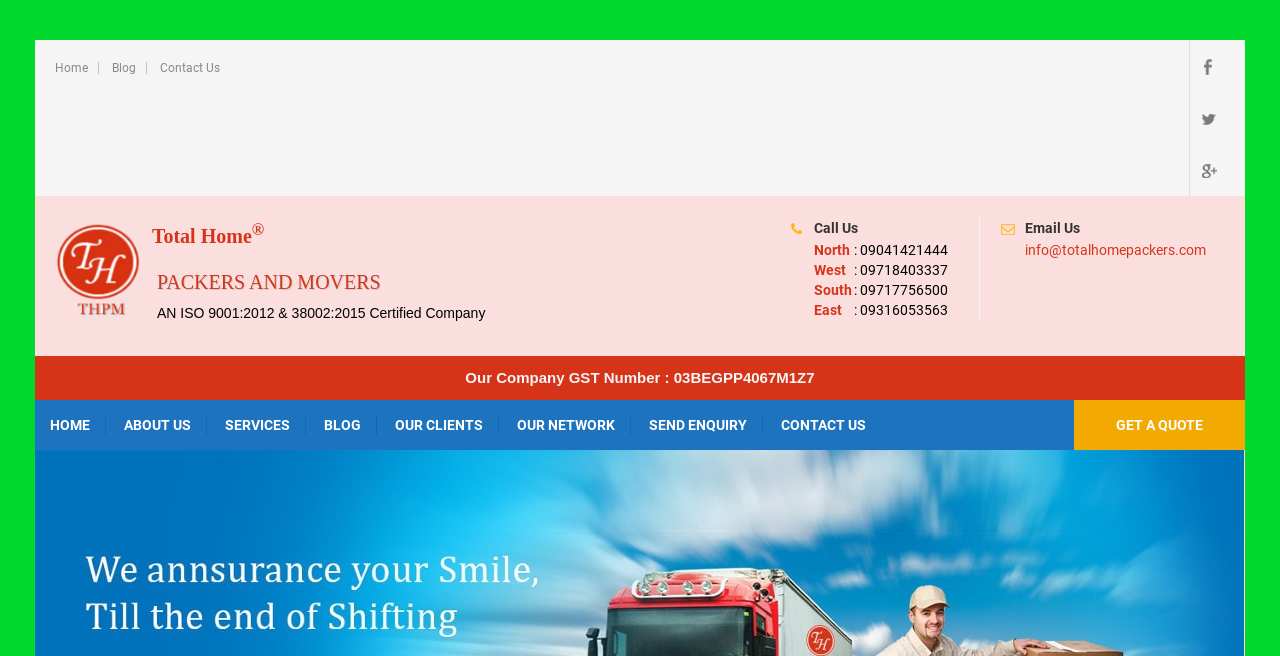Please indicate the bounding box coordinates of the element's region to be clicked to achieve the instruction: "Email Total Home". Provide the coordinates as four float numbers between 0 and 1, i.e., [left, top, right, bottom].

[0.801, 0.369, 0.942, 0.393]